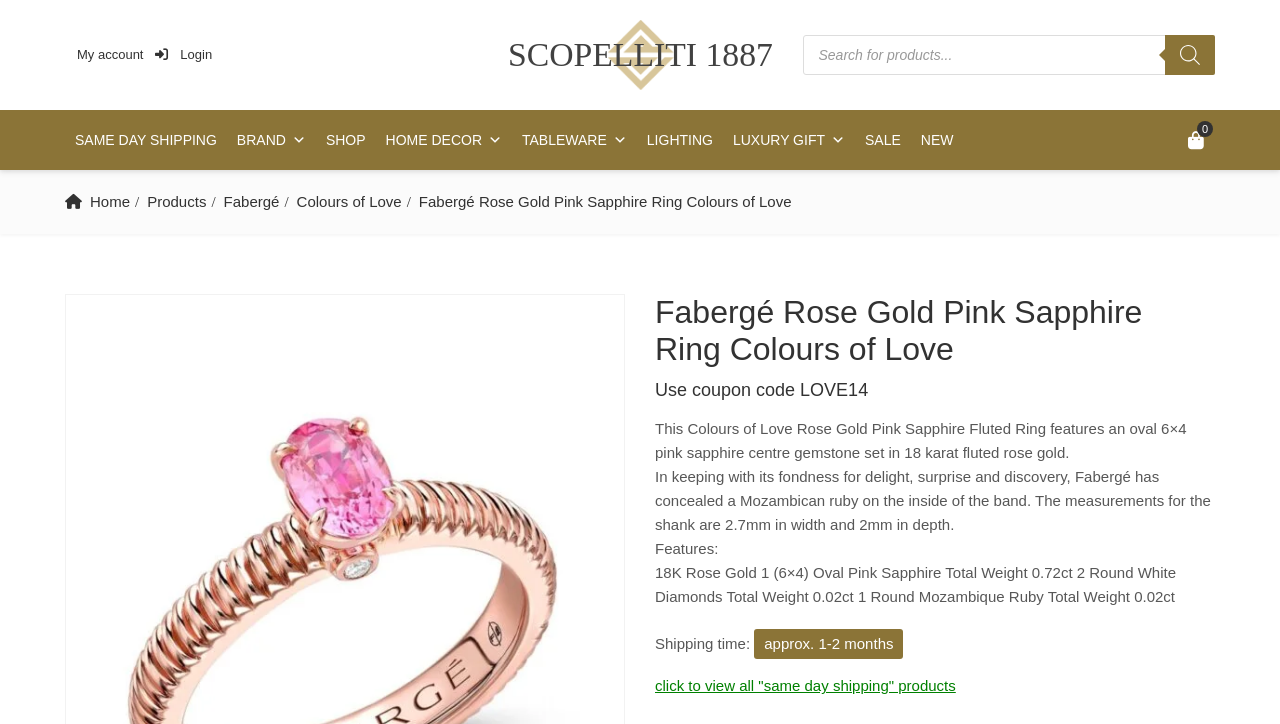What is the shape of the pink sapphire?
Can you provide a detailed and comprehensive answer to the question?

I found the answer by reading the product description, which states 'This Colours of Love Rose Gold Pink Sapphire Fluted Ring features an oval 6x4 pink sapphire centre gemstone...'. This indicates that the shape of the pink sapphire is oval.